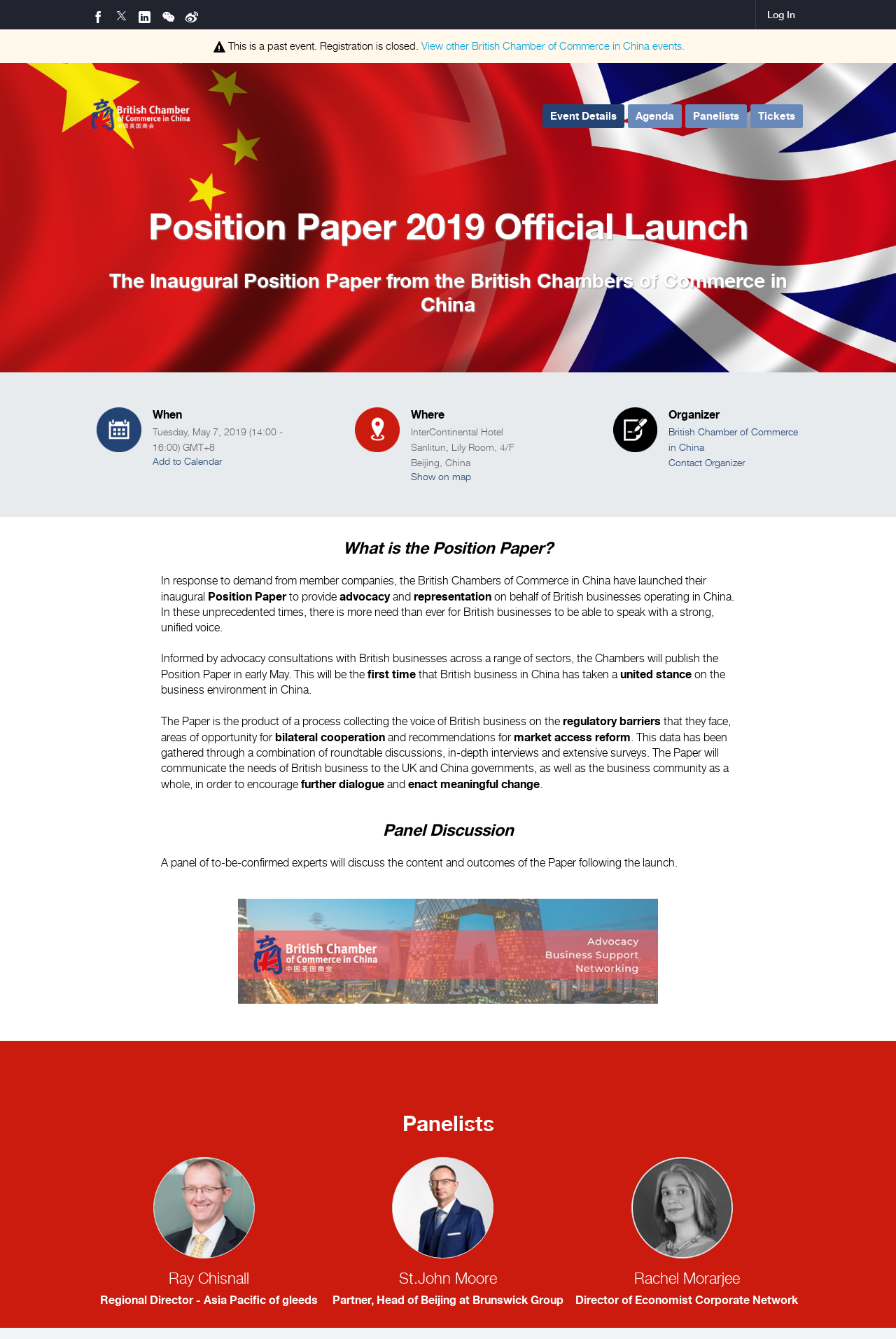Determine the bounding box coordinates of the UI element described by: "Show on map".

[0.458, 0.351, 0.526, 0.36]